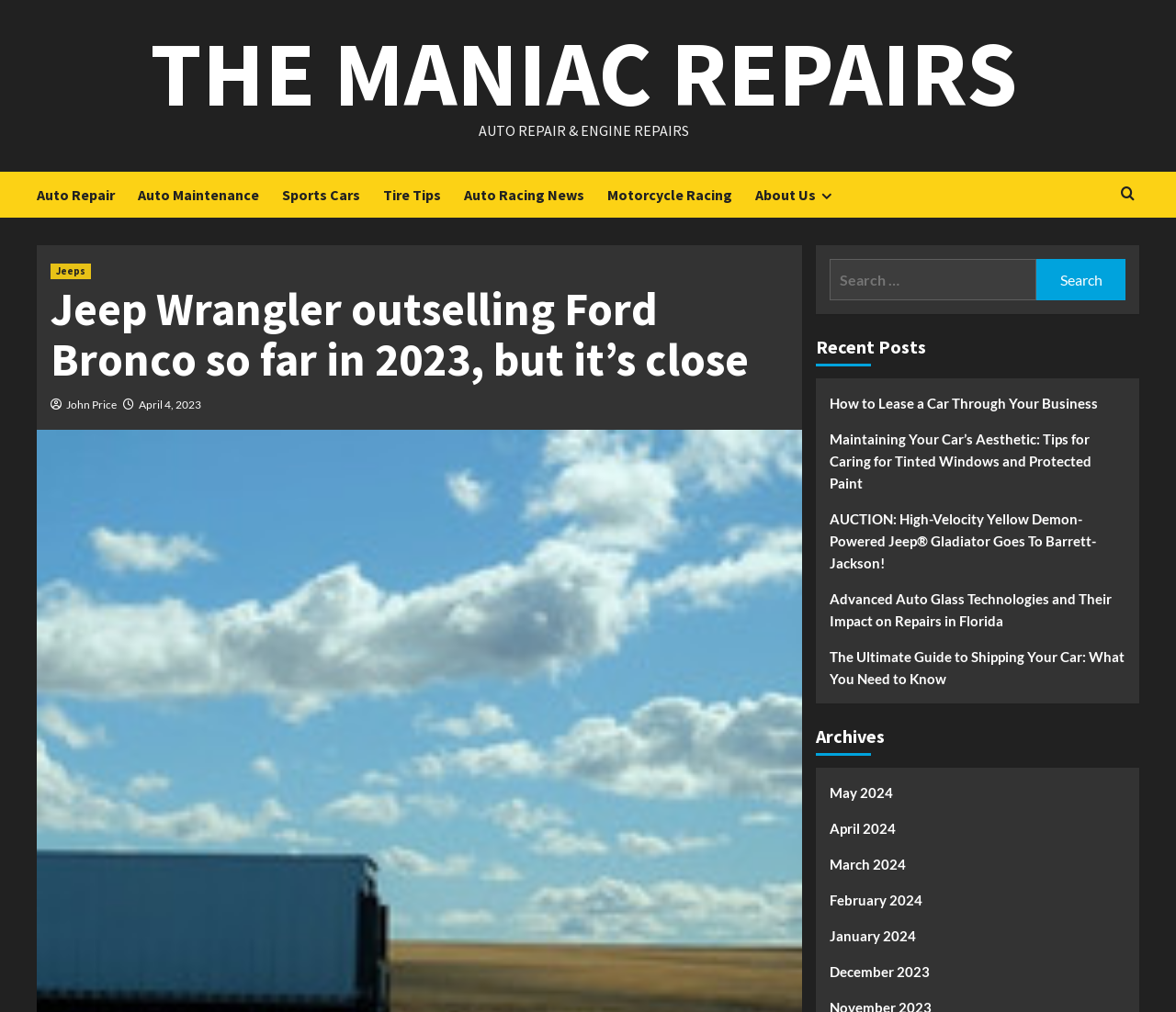Offer an extensive depiction of the webpage and its key elements.

The webpage appears to be a blog or news website focused on automotive topics, particularly repairs and maintenance. At the top, there is a prominent link to "THE MANIAC REPAIRS" and a static text "AUTO REPAIR & ENGINE REPAIRS". Below this, there are several links to various categories, including "Auto Repair", "Auto Maintenance", "Sports Cars", and more.

To the right of these links, there is a search bar with a button and a placeholder text "Search for:". Above the search bar, there is a link to "Jeeps" and a heading that reads "Jeep Wrangler outselling Ford Bronco so far in 2023, but it’s close". Below this heading, there are links to the author "John Price" and the date "April 4, 2023".

Further down the page, there is a section titled "Recent Posts" with five links to various articles, including "How to Lease a Car Through Your Business" and "The Ultimate Guide to Shipping Your Car: What You Need to Know". Below this section, there is another section titled "Archives" with links to various months, from May 2024 to December 2023.

On the top-right corner of the page, there is a small icon and a link to "About Us". There is also a small search icon on the top-right corner. Overall, the webpage appears to be well-organized and easy to navigate, with clear headings and concise text.